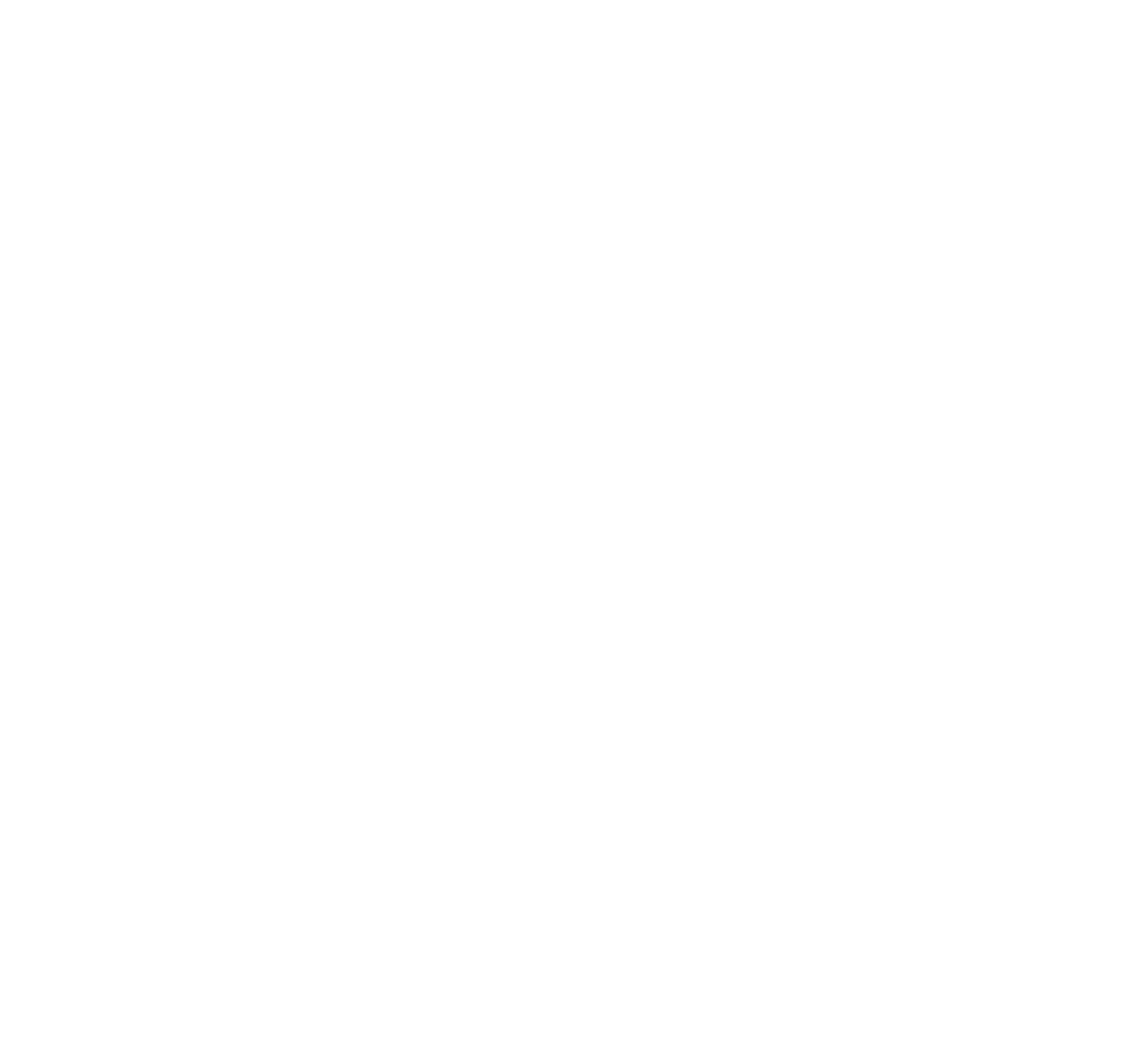From the image, can you give a detailed response to the question below:
What is the topic of the first article?

The first article's heading is 'How to Build Your Resume While Making a Difference With Summer Volunteering', and the static text below it mentions 'Volunteering can be a fun and rewarding way to spend your summer vacation.' Therefore, the topic of the first article is Summer Volunteering.